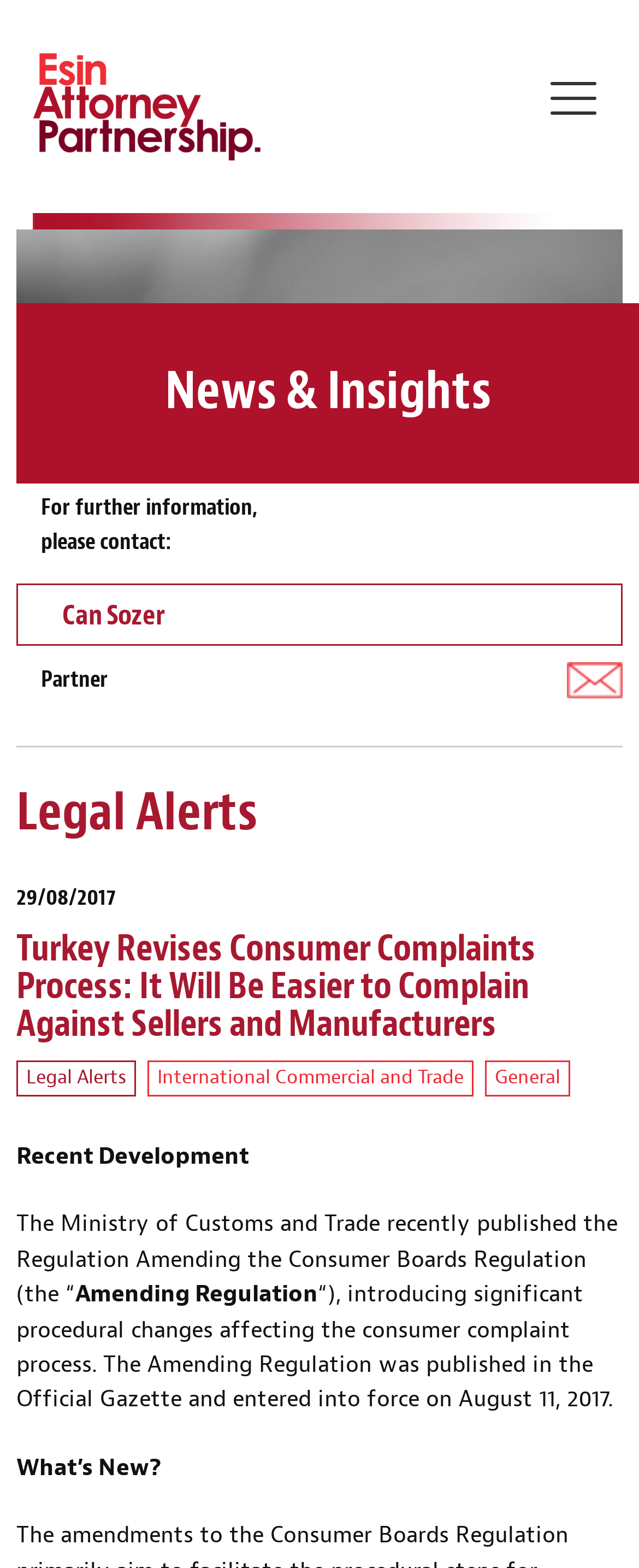Who is the contact person?
Respond to the question with a single word or phrase according to the image.

Can Sozer